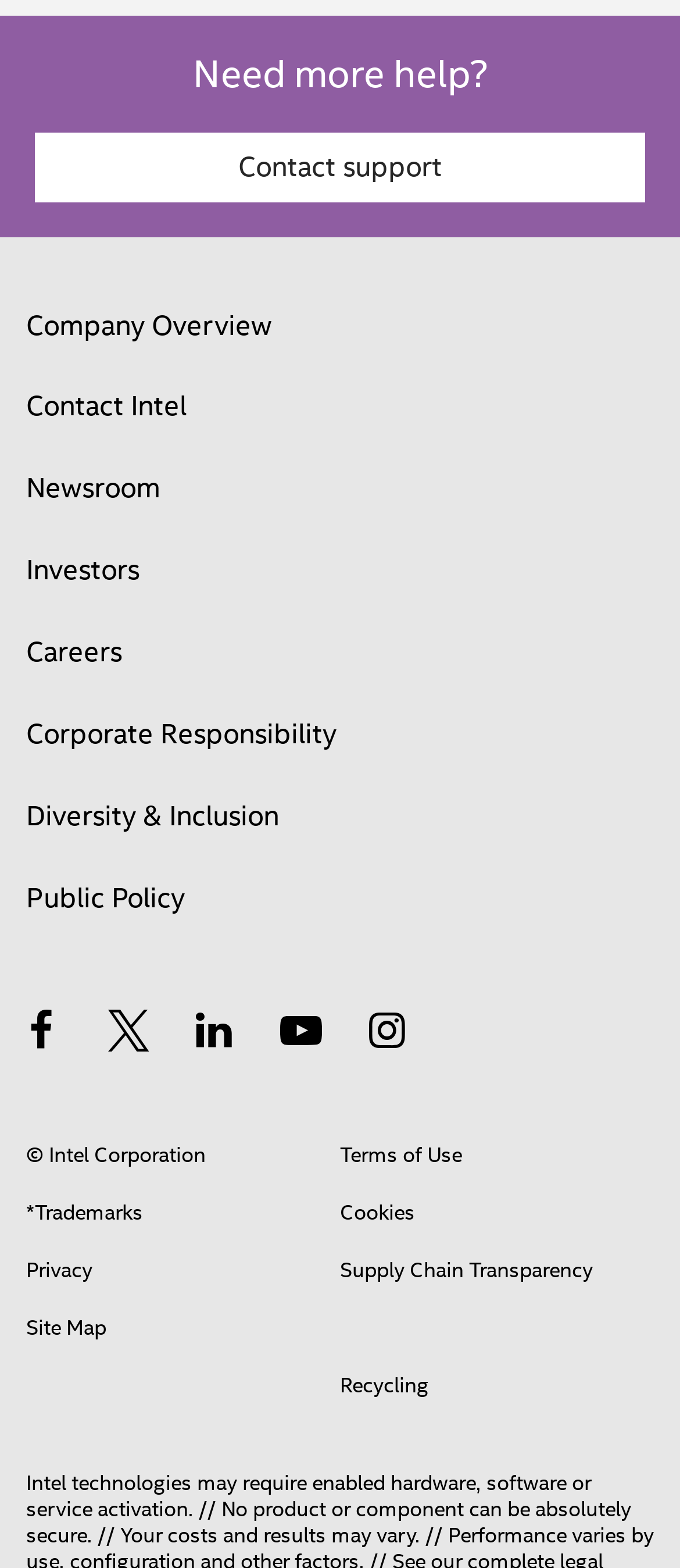Carefully examine the image and provide an in-depth answer to the question: What is the purpose of the 'Contact support' link?

I inferred the purpose of the 'Contact support' link by its text content, which suggests that it is meant to be used to contact support for help or assistance.